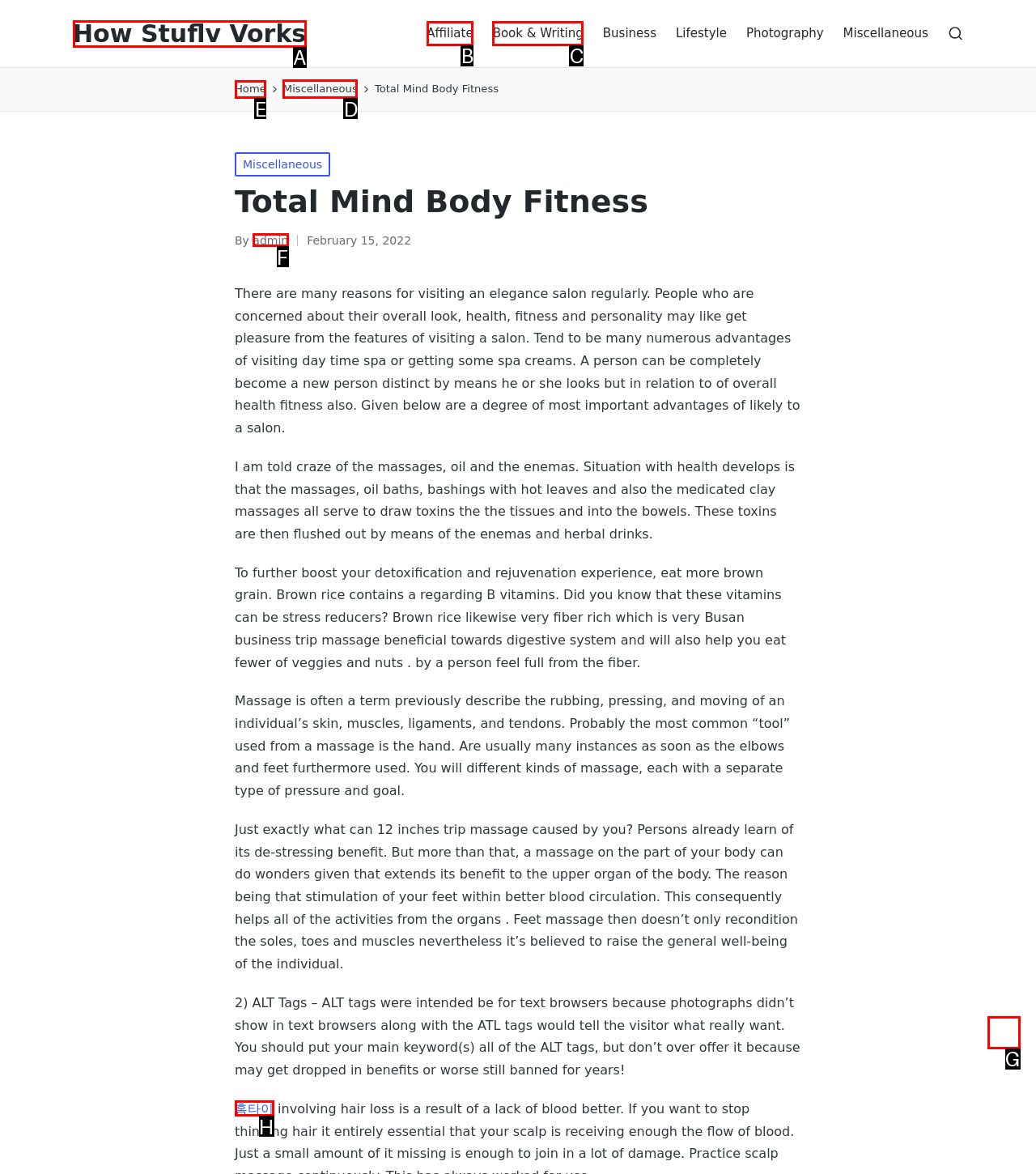Identify which lettered option to click to carry out the task: Read more about the 'Miscellaneous' category. Provide the letter as your answer.

D